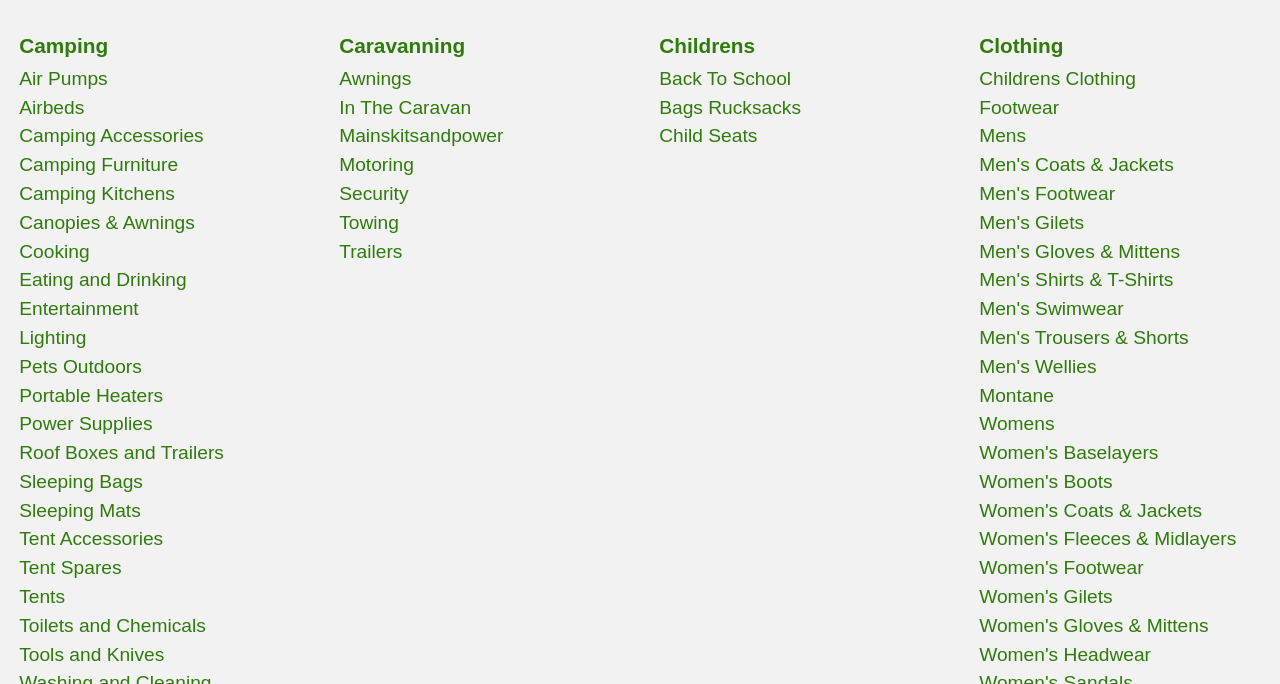Give a concise answer of one word or phrase to the question: 
What is the last link under 'Womens'?

Women's Headwear